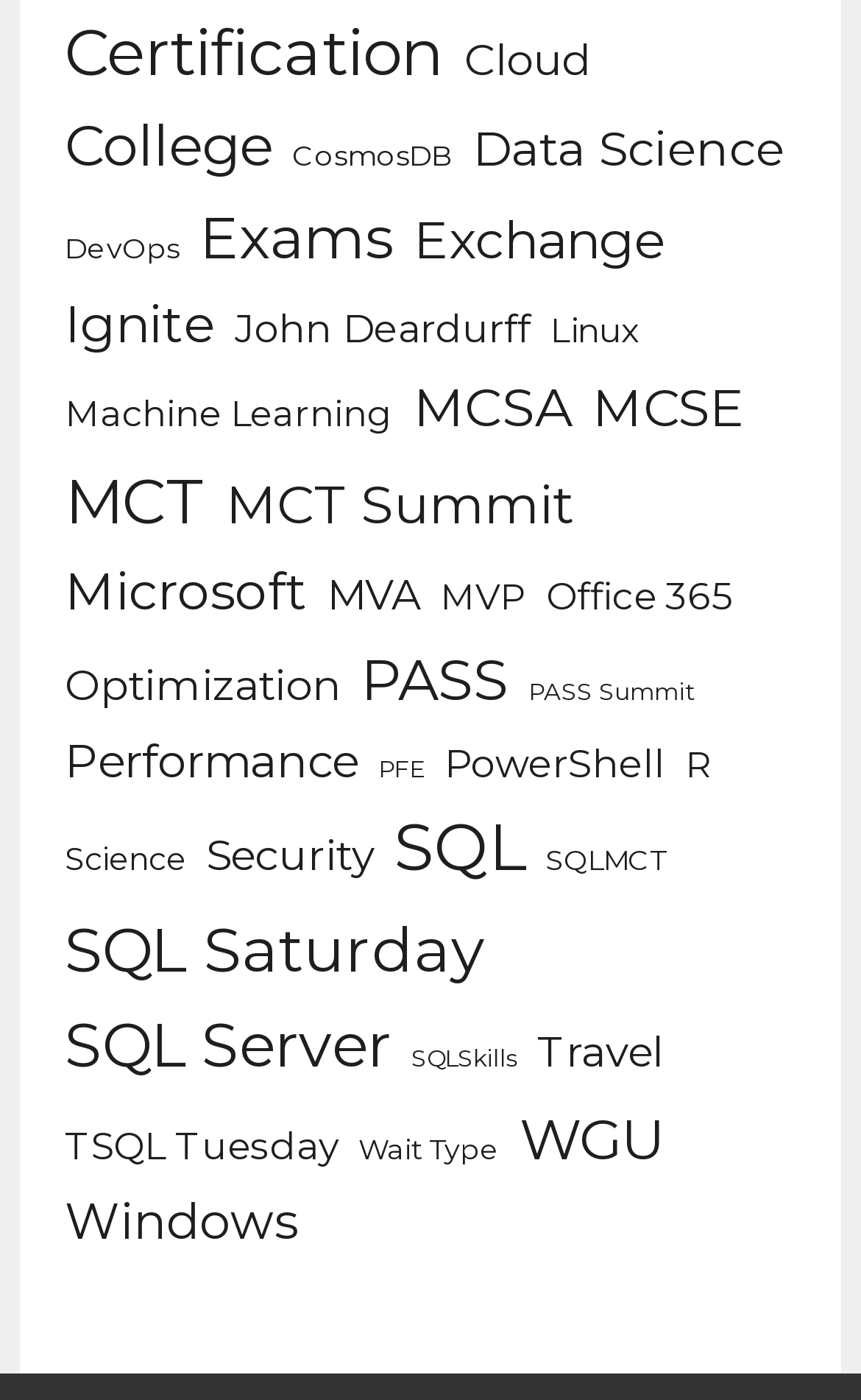Is there a topic related to security?
Using the screenshot, give a one-word or short phrase answer.

Yes